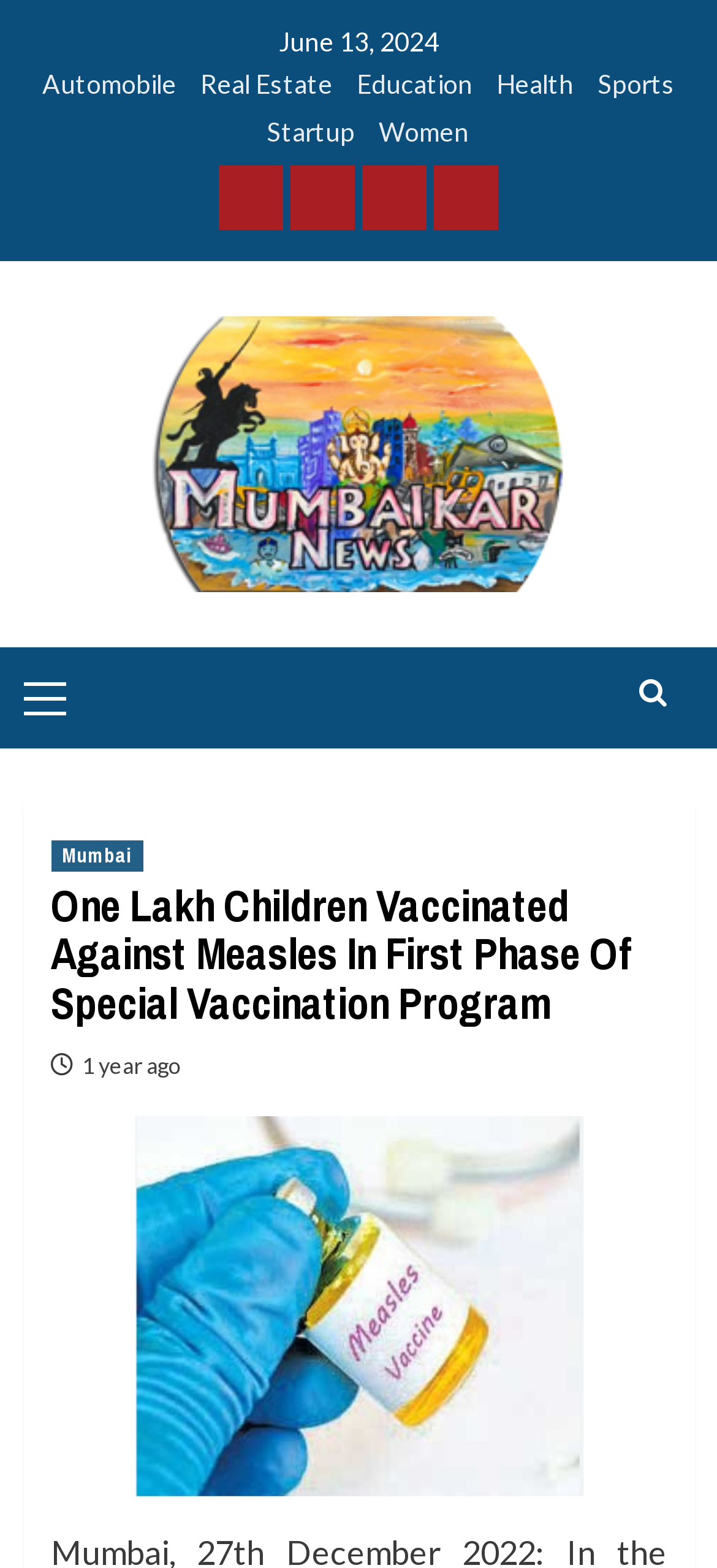Carefully observe the image and respond to the question with a detailed answer:
What is the date mentioned at the top?

The date is mentioned at the top of the webpage, which is June 13, 2024, indicating the publication date or the date of the event mentioned in the article.